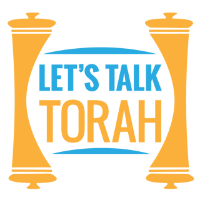What is the purpose of the logo?
Based on the screenshot, give a detailed explanation to answer the question.

The logo is designed to effectively convey the aim of the series, which is to foster dialogue about Torah insights, making it an appealing visual centerpiece for viewers tuning into this episode.